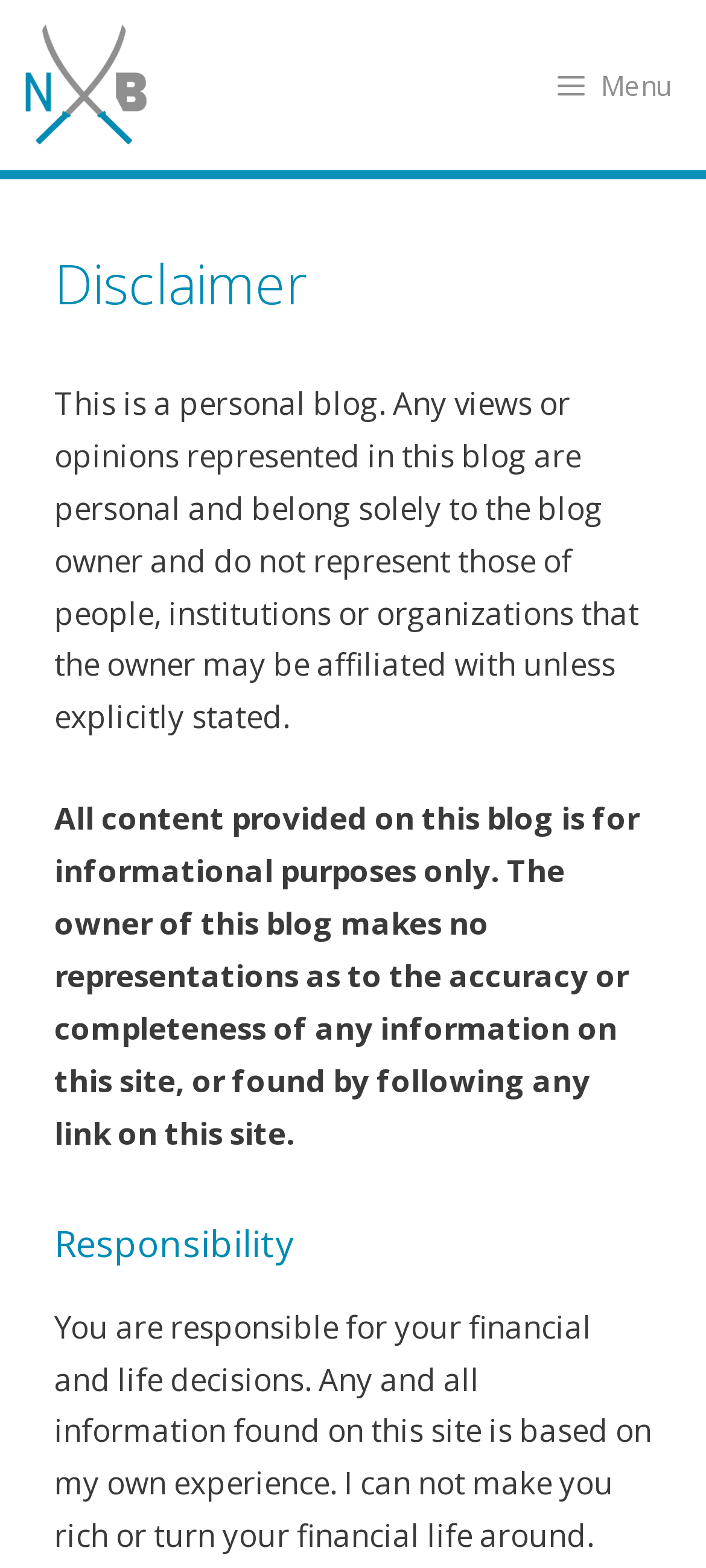What is the name of the logo in the top left corner?
Analyze the image and provide a thorough answer to the question.

The image element with the bounding box coordinates [0.026, 0.0, 0.215, 0.109] has the OCR text 'NinjaBudgeter', which suggests that it is the logo in the top left corner.